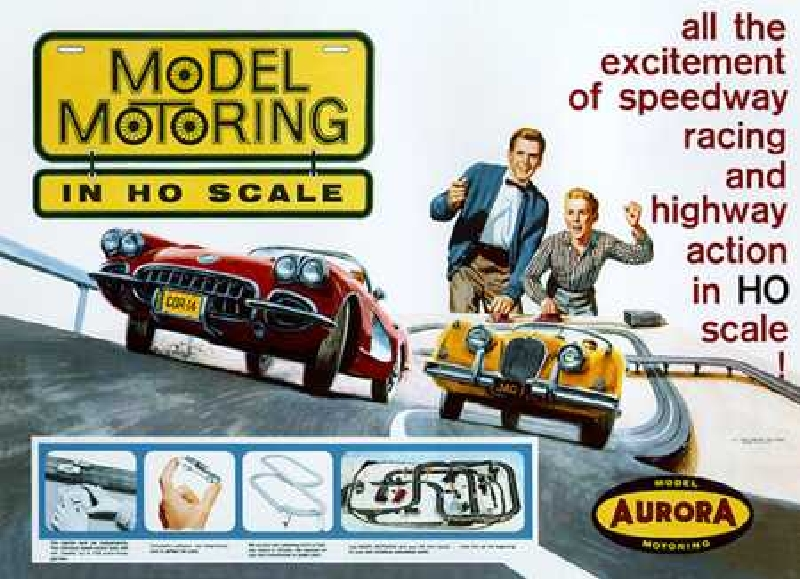Please answer the following question using a single word or phrase: 
What is the color of the classic racing car?

Red